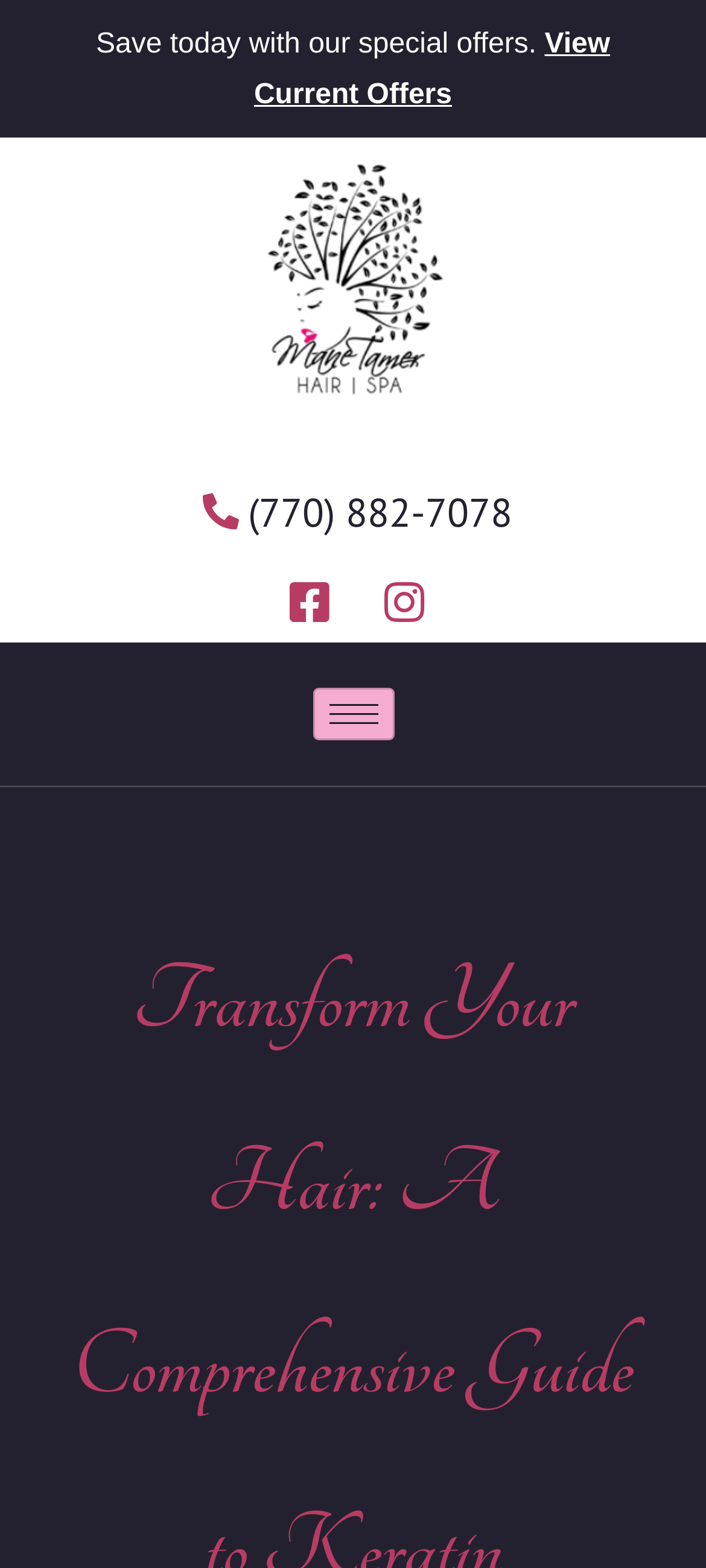Could you please study the image and provide a detailed answer to the question:
What is the name of the hair salon?

I found the name of the hair salon by looking at the link element with the text 'The Mane Tamer Hair Salon' which is located at the coordinates [0.224, 0.1, 0.776, 0.262].